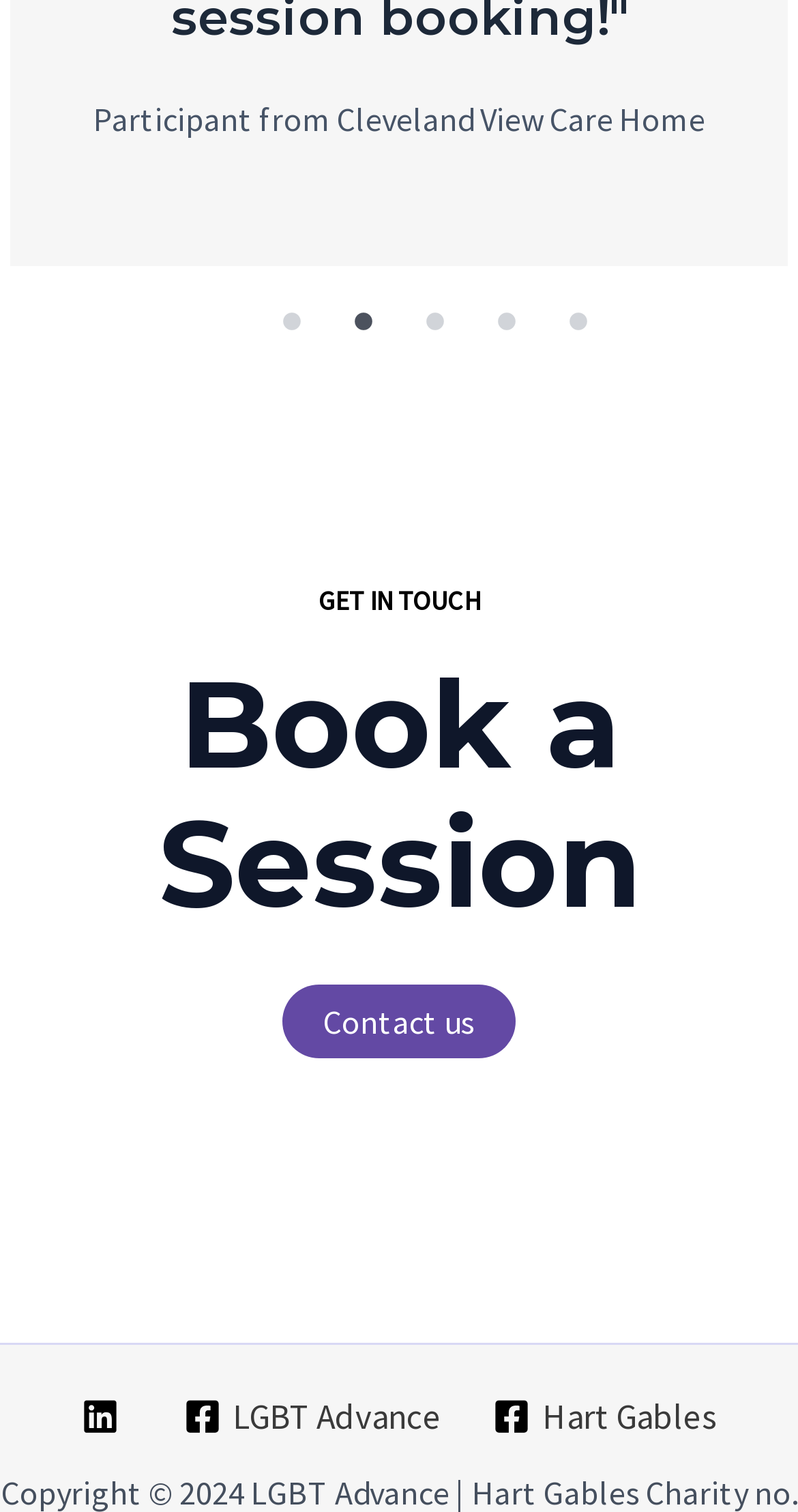Please mark the bounding box coordinates of the area that should be clicked to carry out the instruction: "Click the 'Contact us' link".

[0.354, 0.651, 0.646, 0.699]